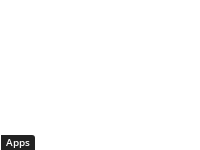What is the purpose of the 'IgAnony' app? Examine the screenshot and reply using just one word or a brief phrase.

Anonymous story viewing